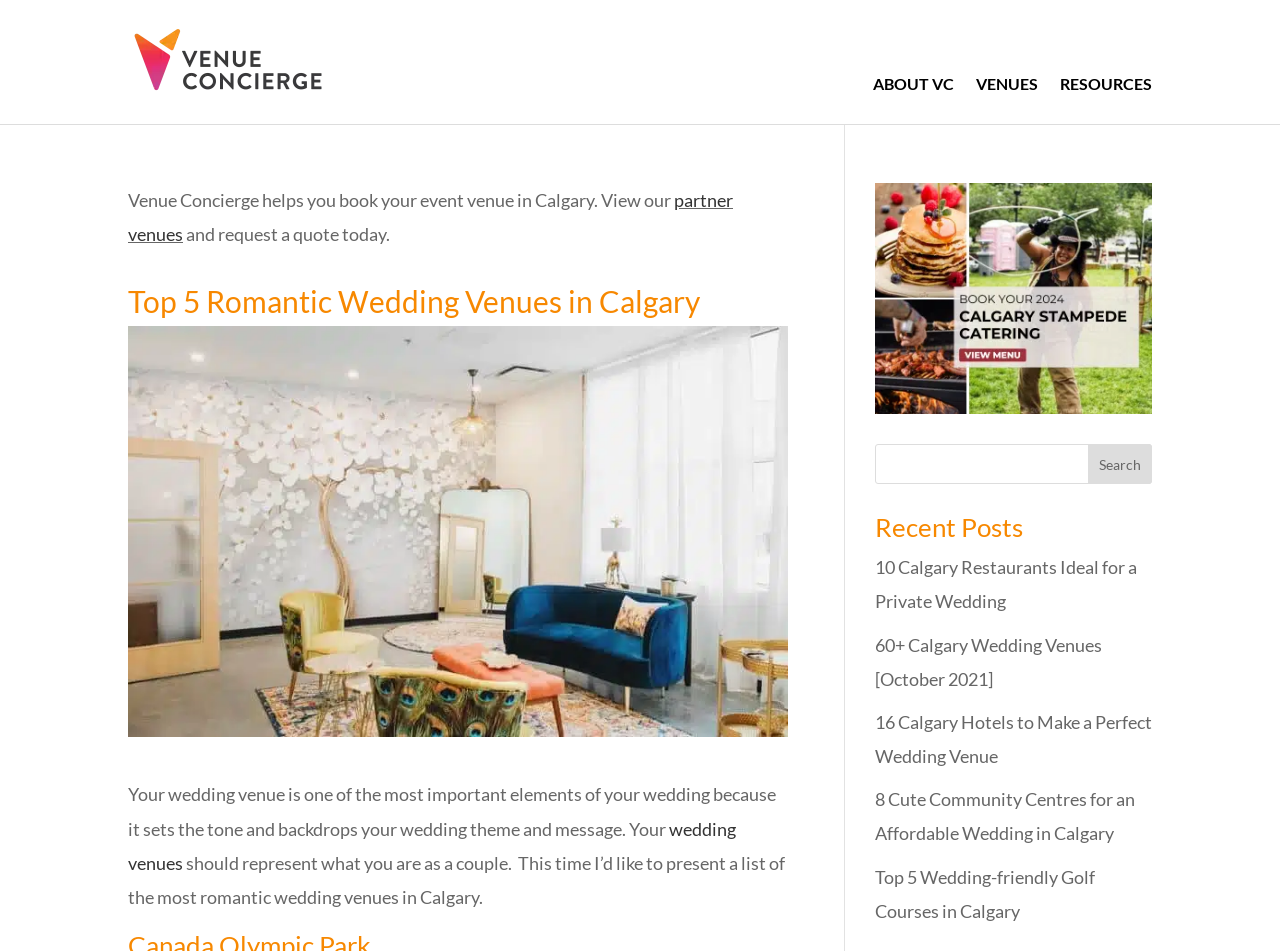Kindly provide the bounding box coordinates of the section you need to click on to fulfill the given instruction: "Explore recent posts".

[0.683, 0.541, 0.9, 0.579]